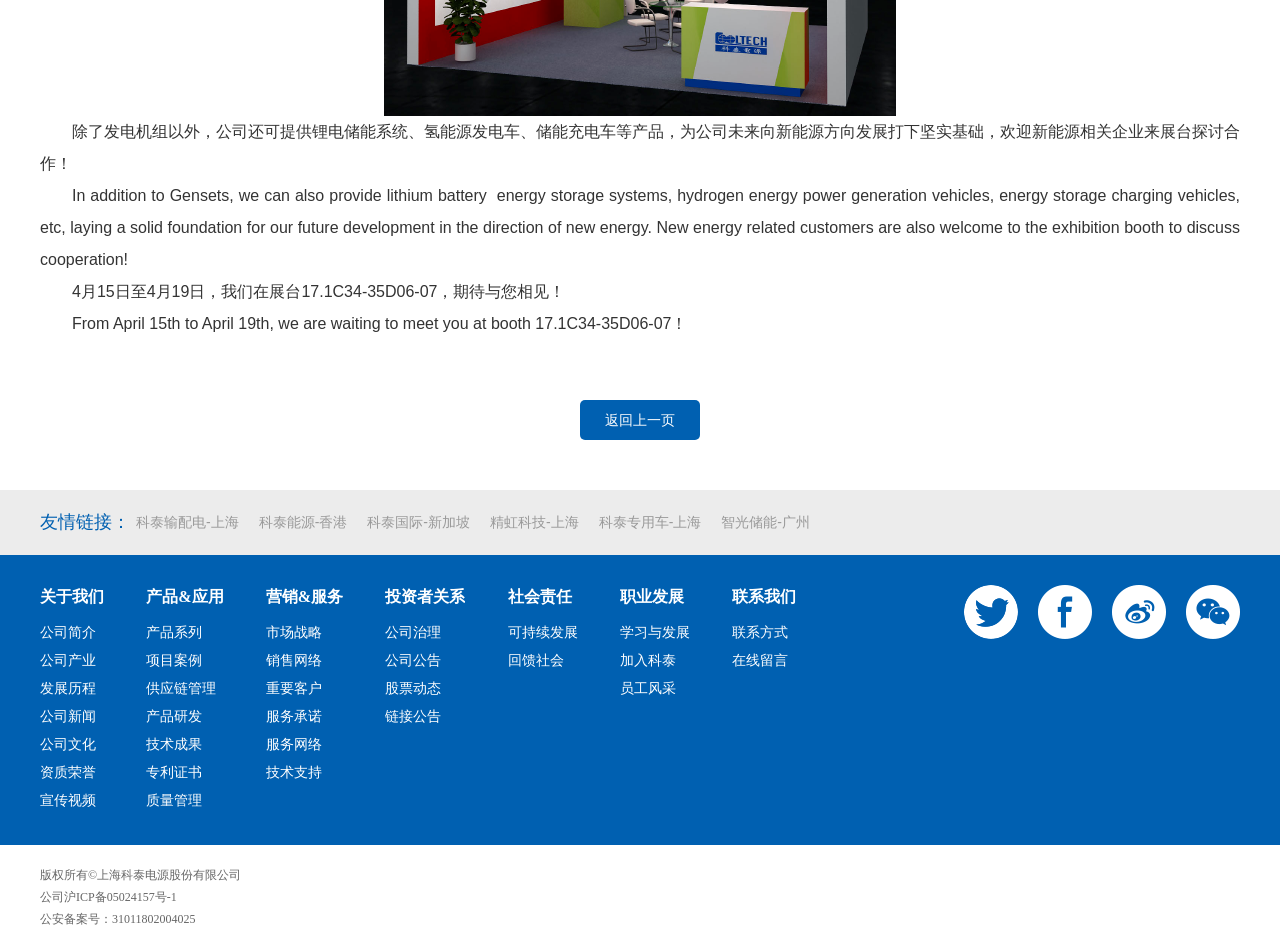How many links are there in the '友情链接' section?
Use the screenshot to answer the question with a single word or phrase.

6